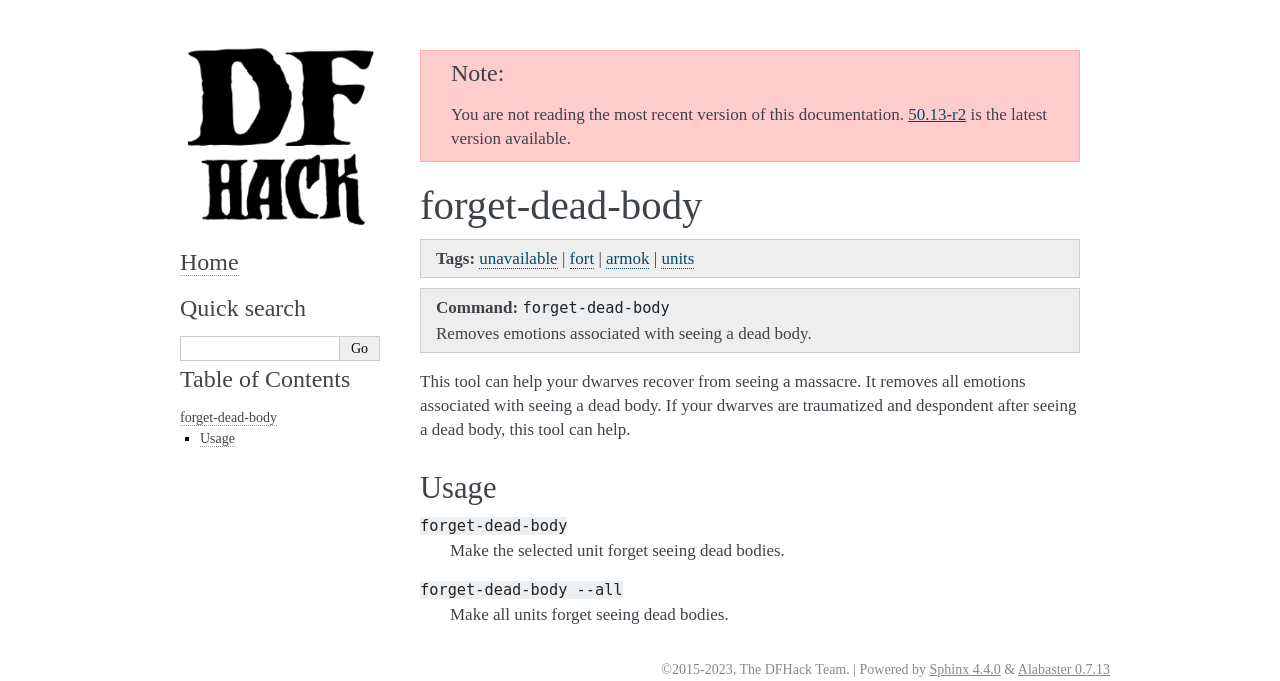Please answer the following question using a single word or phrase: 
What is the latest version of this documentation?

50.13-r2